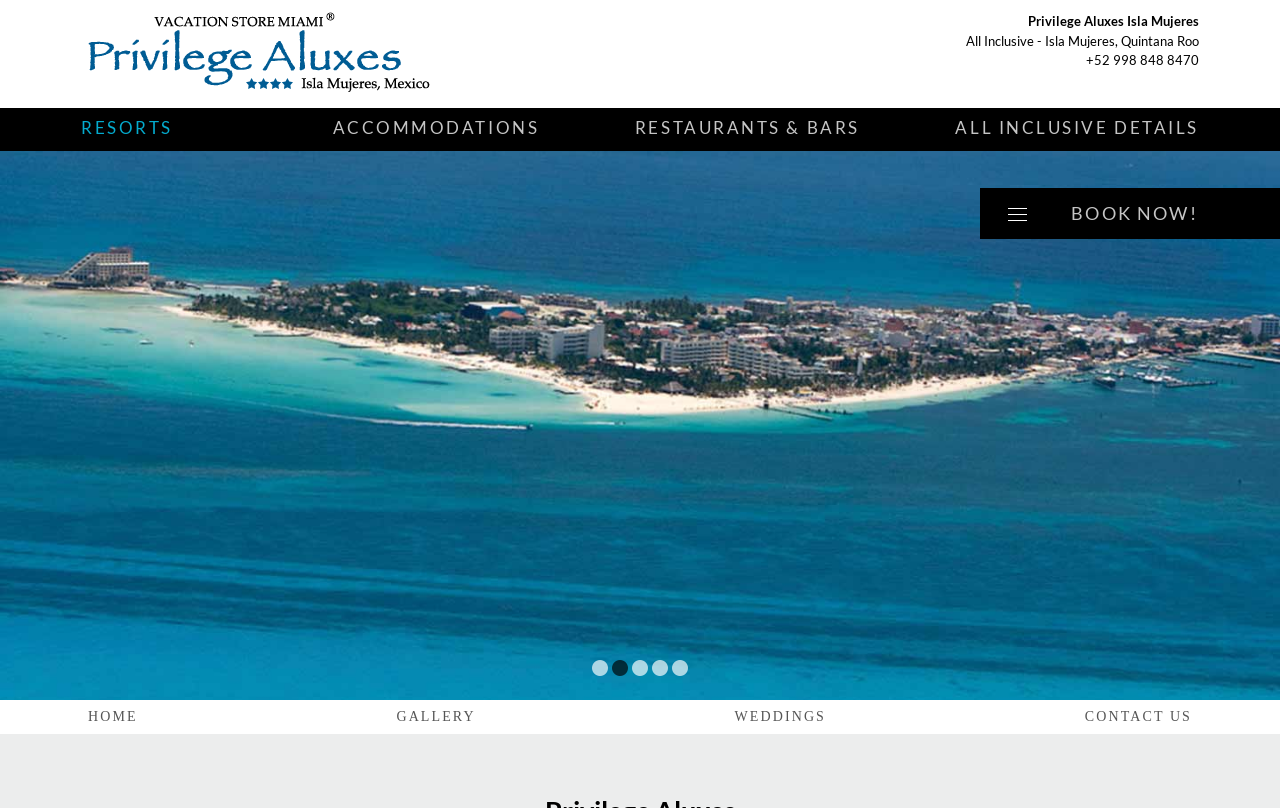Create a detailed summary of all the visual and textual information on the webpage.

The webpage is about Privilege Aluxes, a hotel and resort located in Isla Mujeres, Quintana Roo. At the top left, there is a logo and a link with the same name as the webpage title. Below the logo, there is a group of elements, including a static text "All Inclusive - Isla Mujeres, Quintana Roo" and a phone number "+52 998 848 8470" as a link.

On the top right, there is a prominent "BOOK NOW!" button. The main navigation menu is located below the logo, with five links: "RESORTS", "ACCOMMODATIONS", "RESTAURANTS & BARS", "ALL INCLUSIVE DETAILS", and they are evenly spaced across the top of the page.

The majority of the page is occupied by a large slider image, which takes up almost the entire page. At the bottom of the page, there are six links: "1", "2", "3", "4", "5", which are likely pagination links for the slider. Below the slider, there is a secondary navigation menu with five links: "HOME", "GALLERY", "WEDDINGS", and "CONTACT US", which are aligned to the left and right sides of the page.